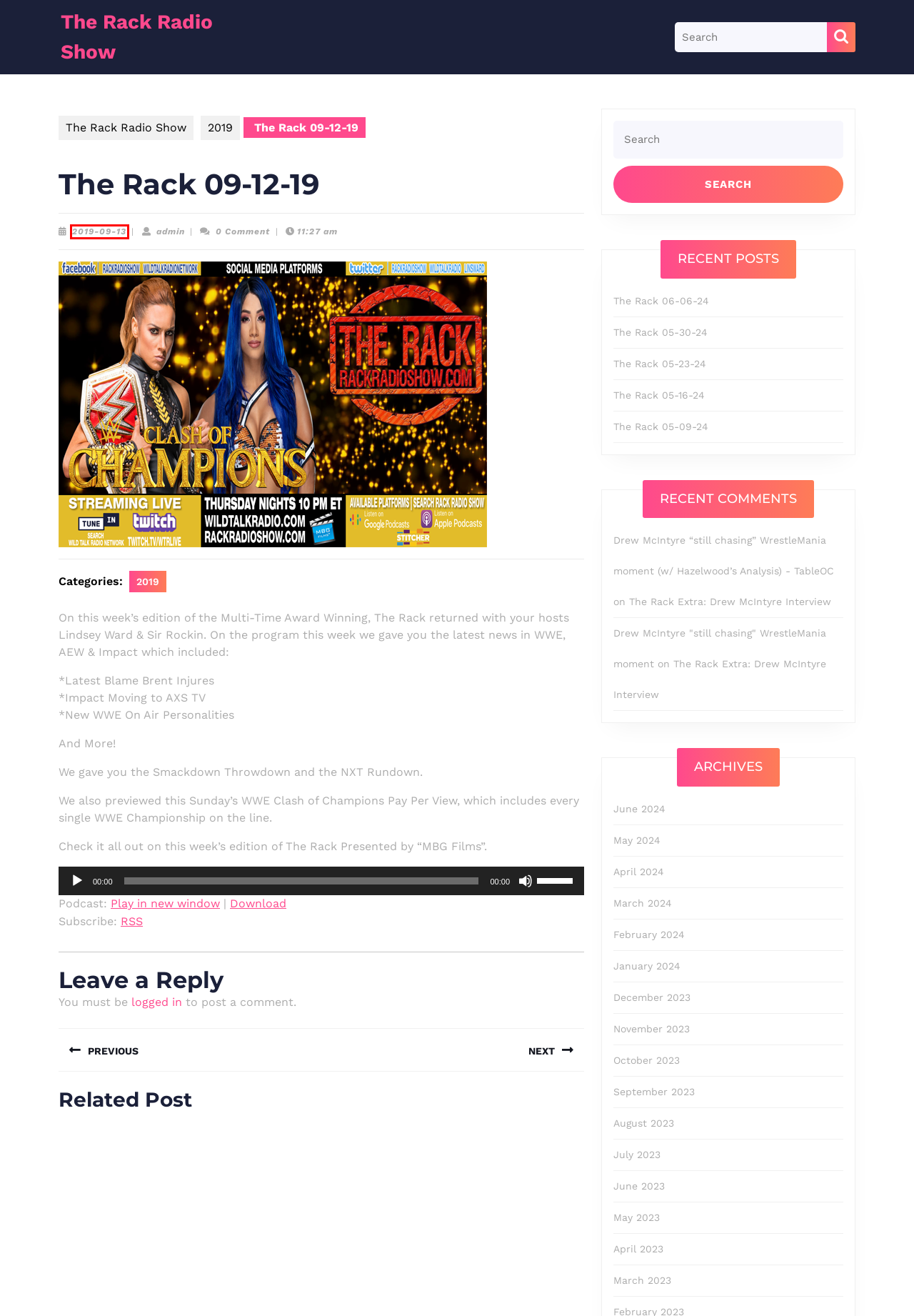You are provided a screenshot of a webpage featuring a red bounding box around a UI element. Choose the webpage description that most accurately represents the new webpage after clicking the element within the red bounding box. Here are the candidates:
A. The Rack 09-19-19 – The Rack Radio Show
B. 2019-09-13 – The Rack Radio Show
C. The Rack Radio Show – Redefining Pro Wrestling Talk From The Fans For The Fans
D. The Rack 05-30-24 – The Rack Radio Show
E. Log In ‹ The Rack Radio Show — WordPress
F. November 2023 – The Rack Radio Show
G. January 2024 – The Rack Radio Show
H. The Rack 05-09-24 – The Rack Radio Show

B